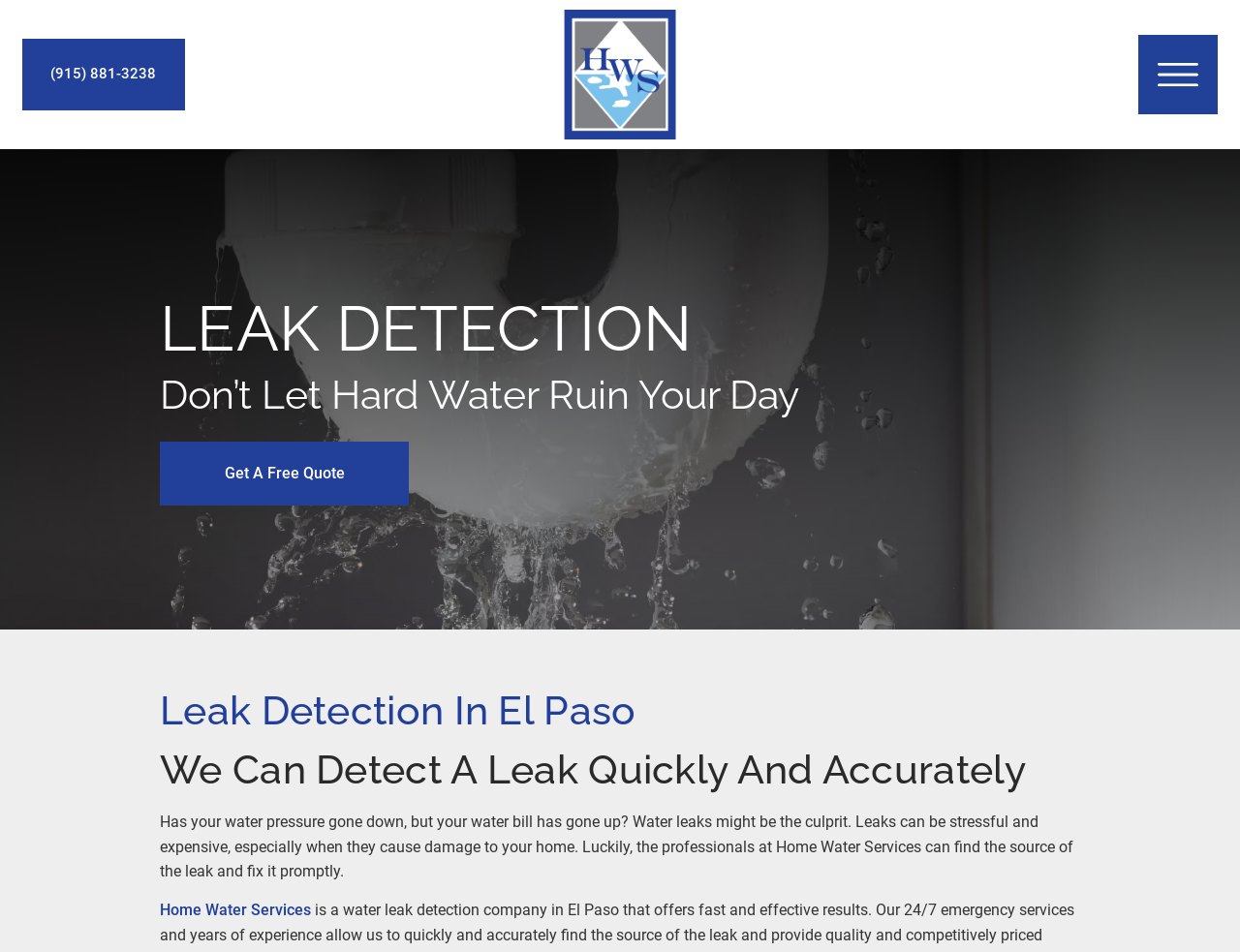Carefully examine the image and provide an in-depth answer to the question: What is the company name?

I found the company name by looking at the link element with the text 'Home Water Services' which is located at the bottom of the webpage.